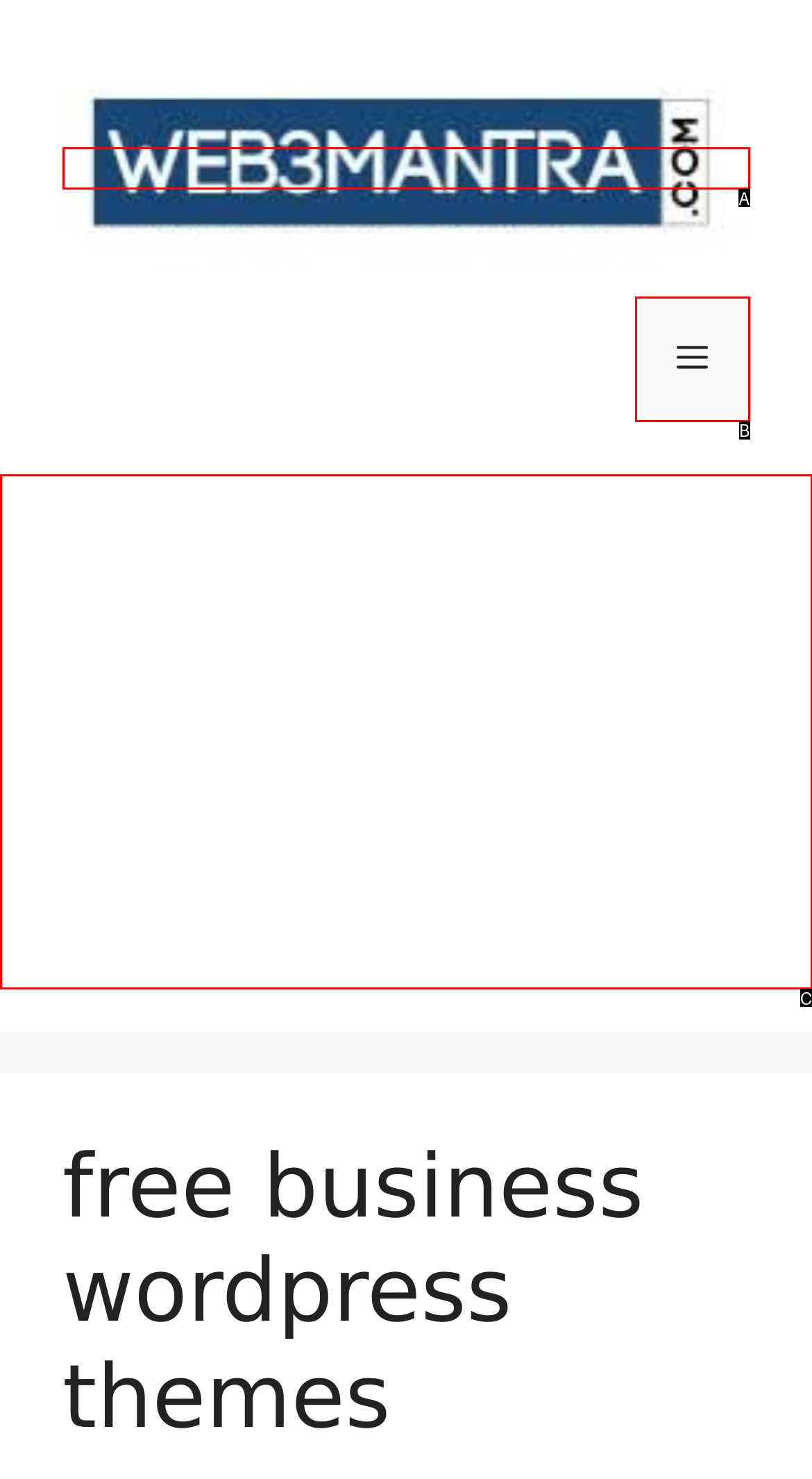Point out the option that aligns with the description: info@dazzlecoldchain.com
Provide the letter of the corresponding choice directly.

None